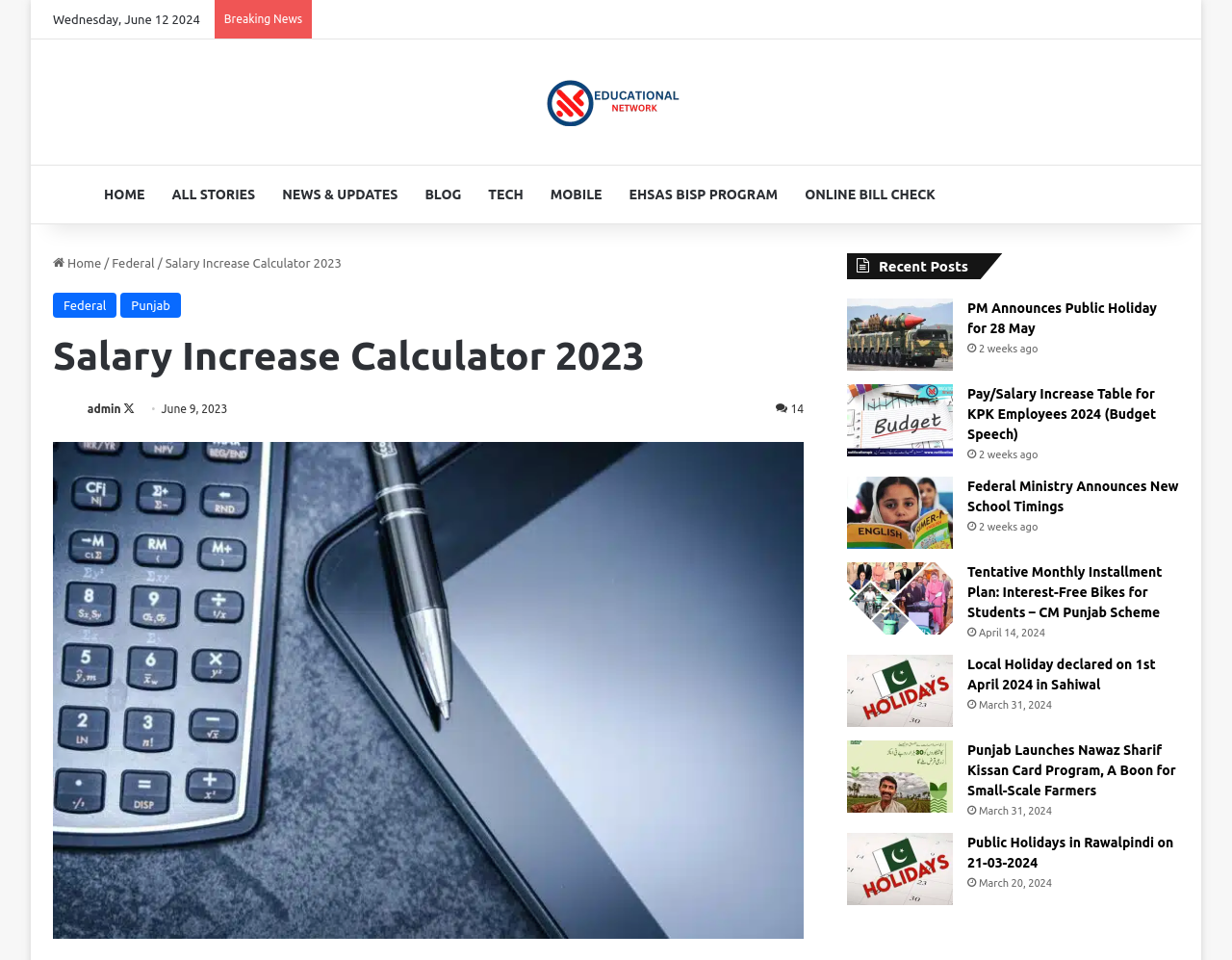Using the element description provided, determine the bounding box coordinates in the format (top-left x, top-left y, bottom-right x, bottom-right y). Ensure that all values are floating point numbers between 0 and 1. Element description: admin

[0.071, 0.42, 0.098, 0.433]